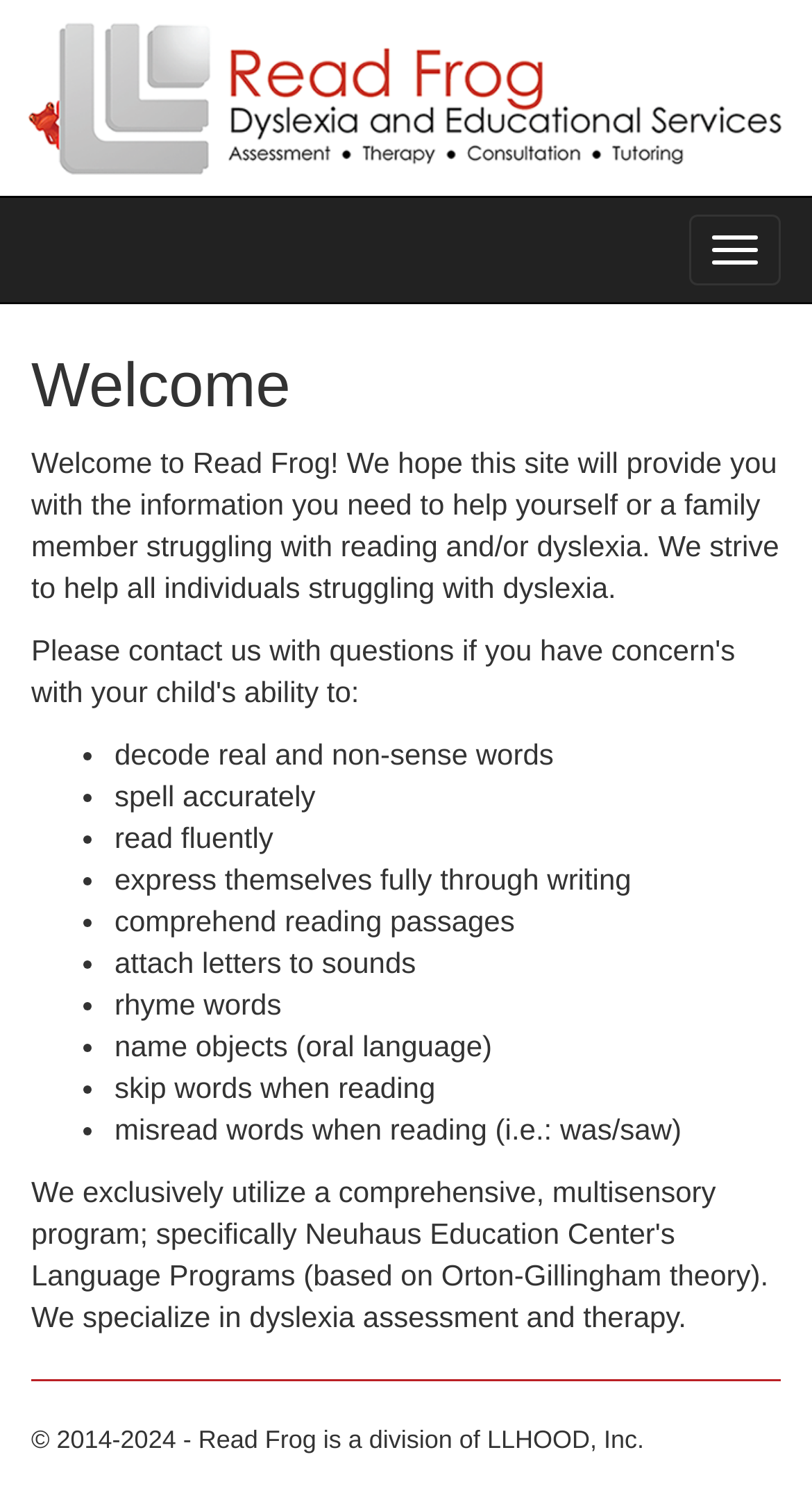Based on the image, provide a detailed response to the question:
What is the copyright year range for Read Frog?

The webpage footer contains a copyright notice that specifies the year range for Read Frog, which is 2014-2024. This information is provided at the bottom of the webpage, indicating that it is a division of LLHOOD, Inc.